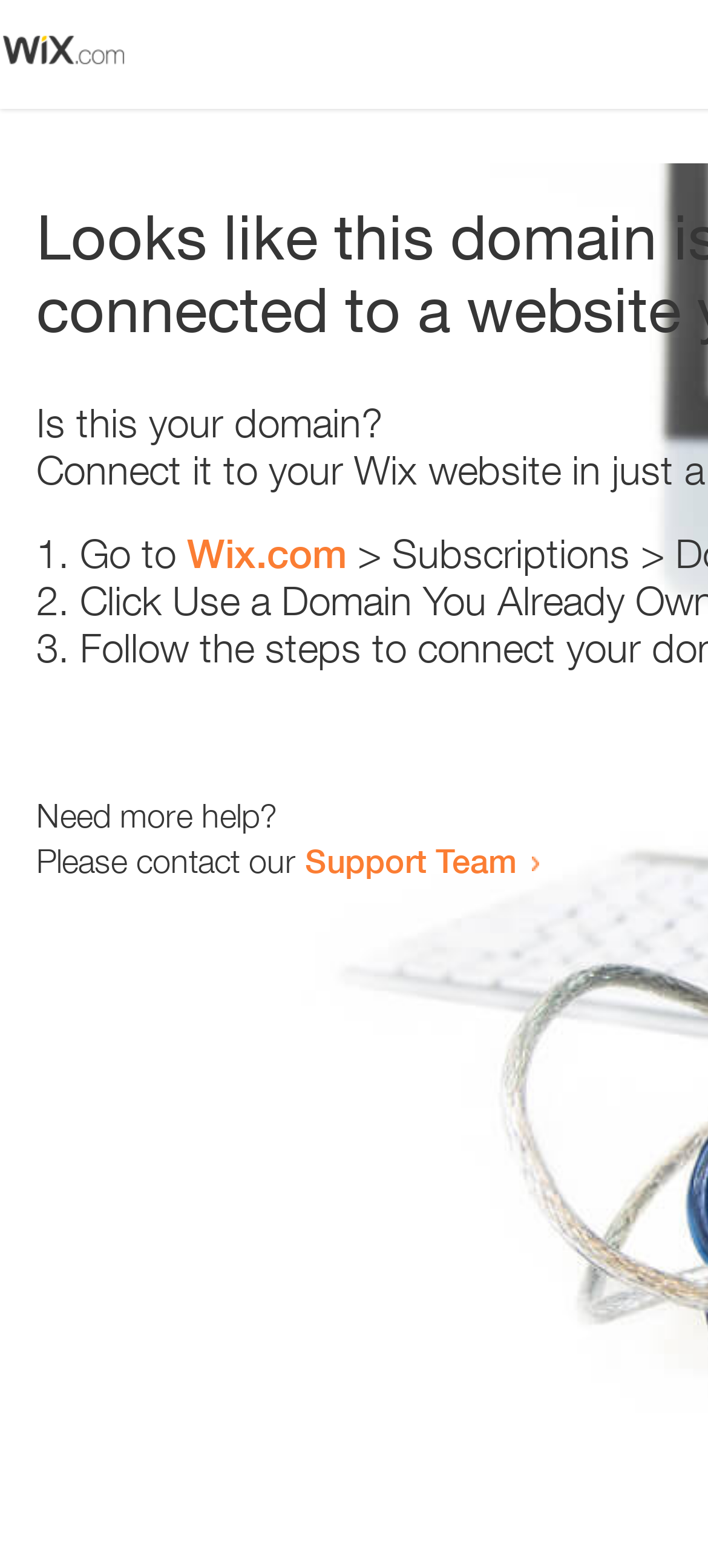How many steps are provided to resolve the issue?
Utilize the image to construct a detailed and well-explained answer.

The webpage contains a list with three list markers '1.', '2.', and '3.' which implies that three steps are provided to resolve the issue.